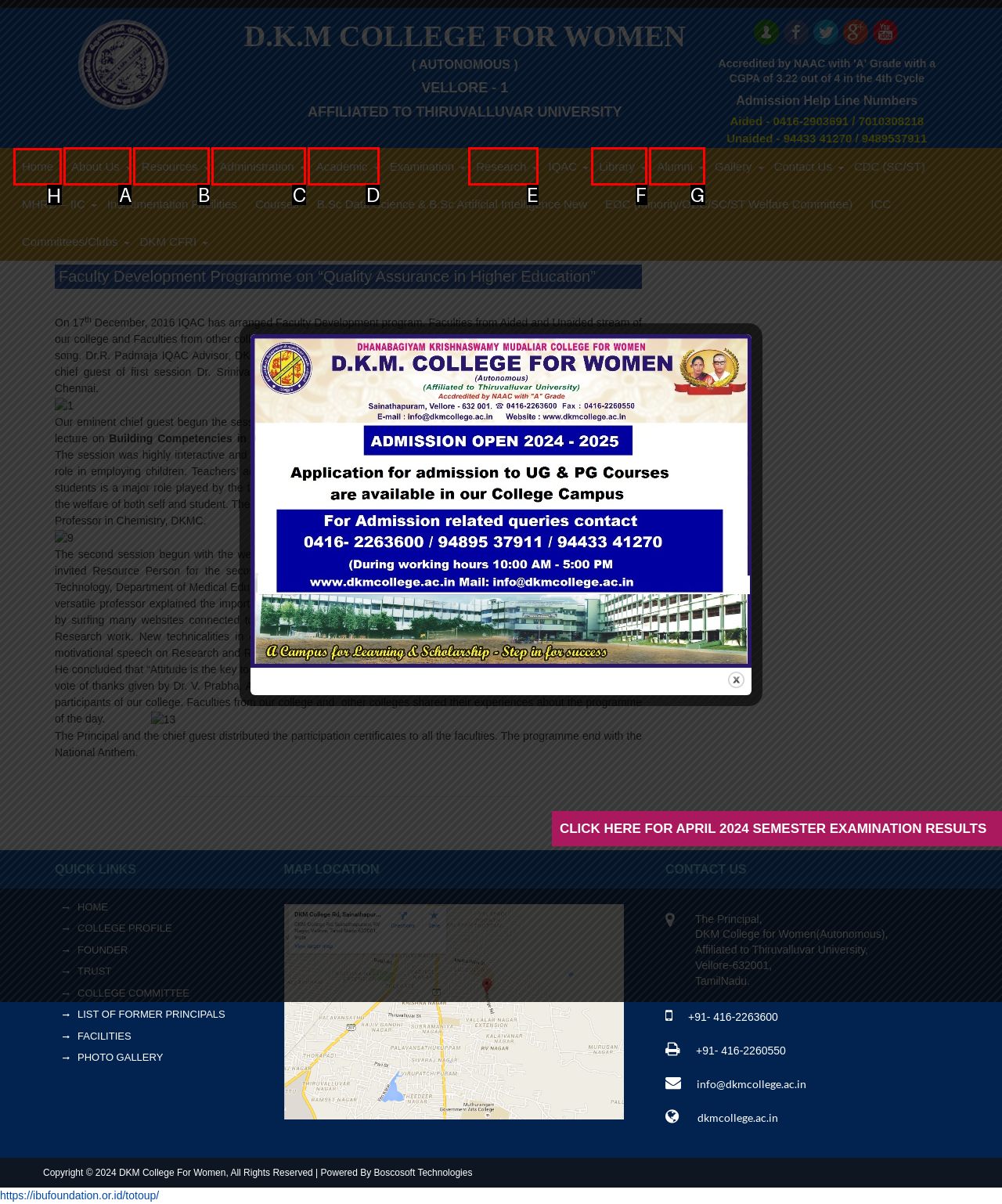Select the correct HTML element to complete the following task: Click on Home
Provide the letter of the choice directly from the given options.

H